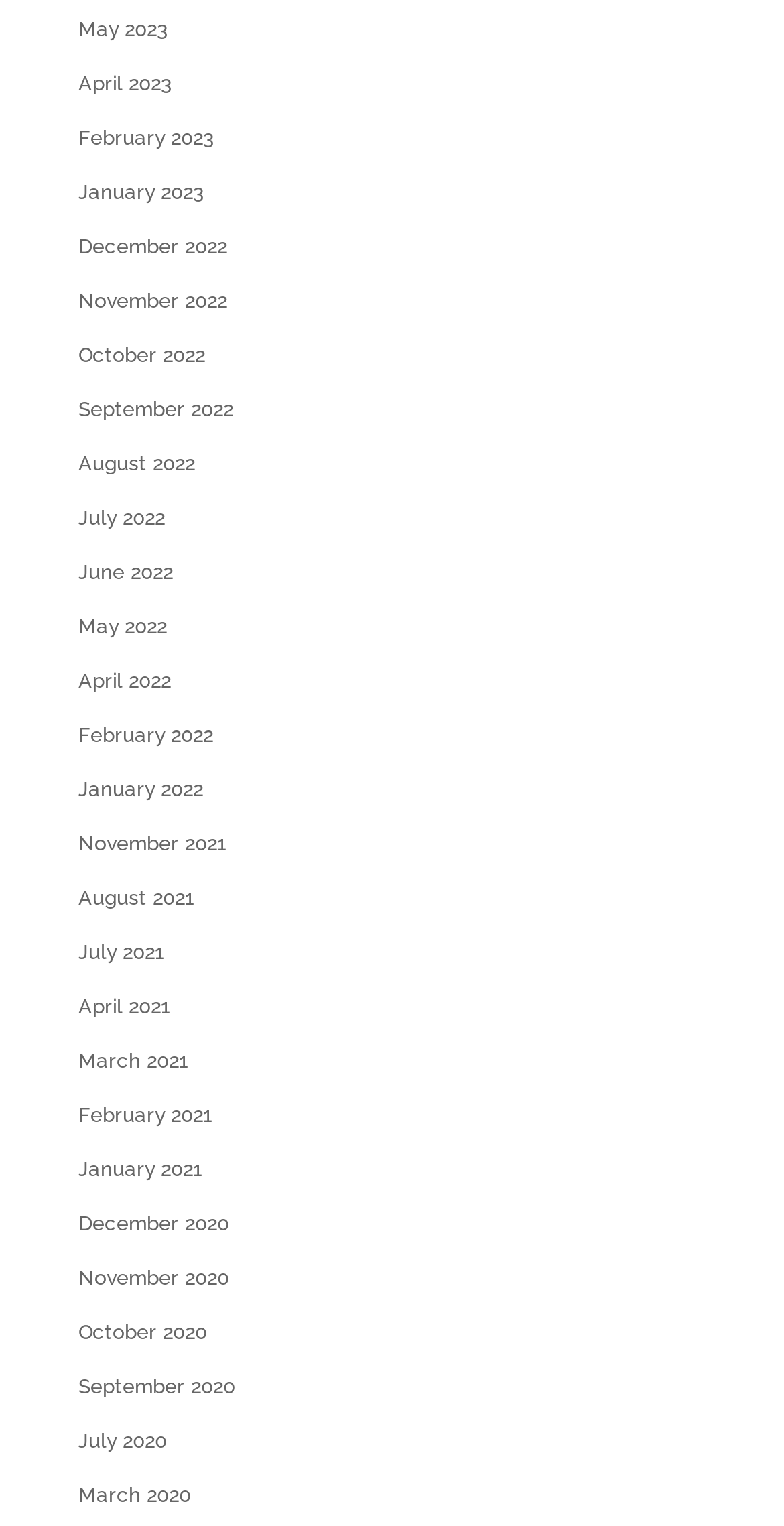Are there links for consecutive months?
Please provide a comprehensive answer based on the details in the screenshot.

I examined the list of links and found that there are links for consecutive months, such as 'May 2023' and 'April 2023', which suggests that there are links for consecutive months.